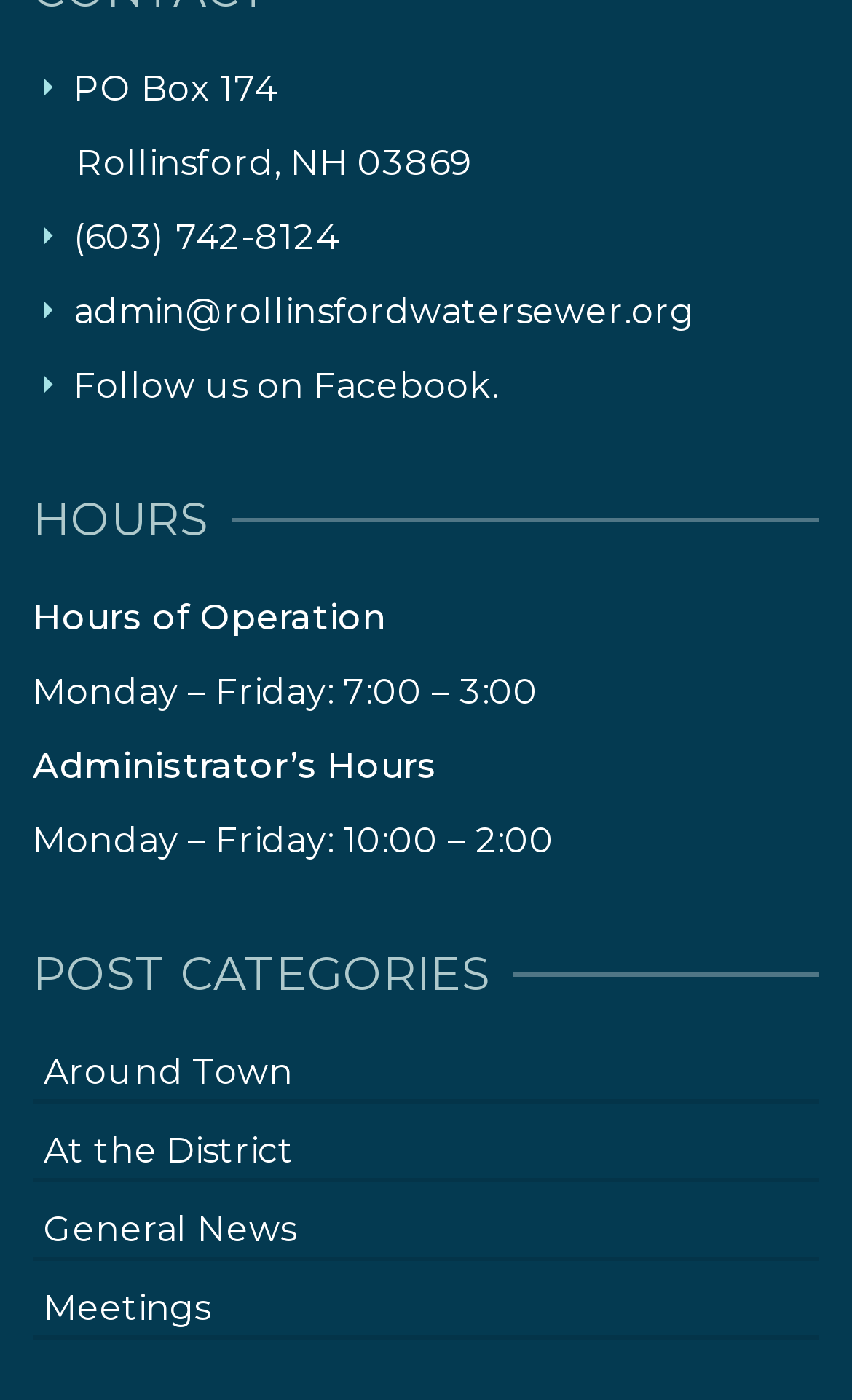How many post categories are listed on the page?
From the image, respond with a single word or phrase.

4